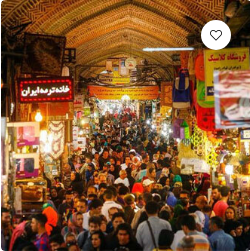Illustrate the image with a detailed caption.

The image captures a vibrant and bustling scene from a traditional bazaar in Iran, showcasing a crowded marketplace filled with people. The intricate architecture of the bazaar, characterized by a high, arched ceiling adorned with decorative patterns, creates a warm and inviting atmosphere. Stalls overflowing with colorful goods line the sides, featuring an array of traditional crafts, textiles, and souvenirs, reflecting the rich culture of Iran. The lively interactions among shoppers and vendors highlight the communal spirit of these markets, which serve as essential hubs of social and economic activity. Signs in both Persian and English promote local businesses and attractions, enhancing the cultural experience for visitors. Overall, the scene emphasizes the dynamic energy and cultural significance of Iranian bazaars, inviting exploration and connection with local traditions.